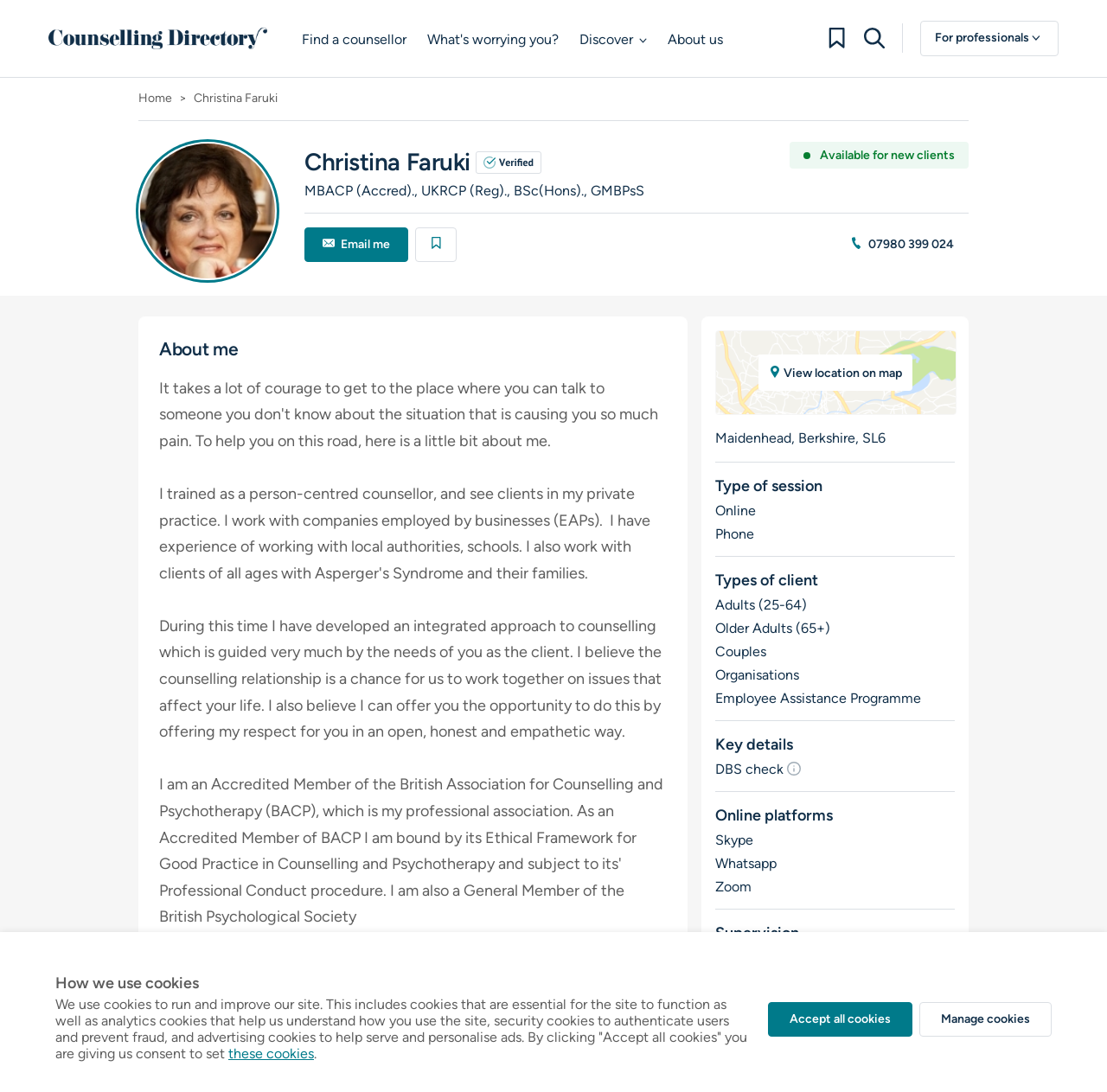Determine the bounding box coordinates of the clickable region to carry out the instruction: "View the profile of Christina Faruki".

[0.125, 0.13, 0.25, 0.256]